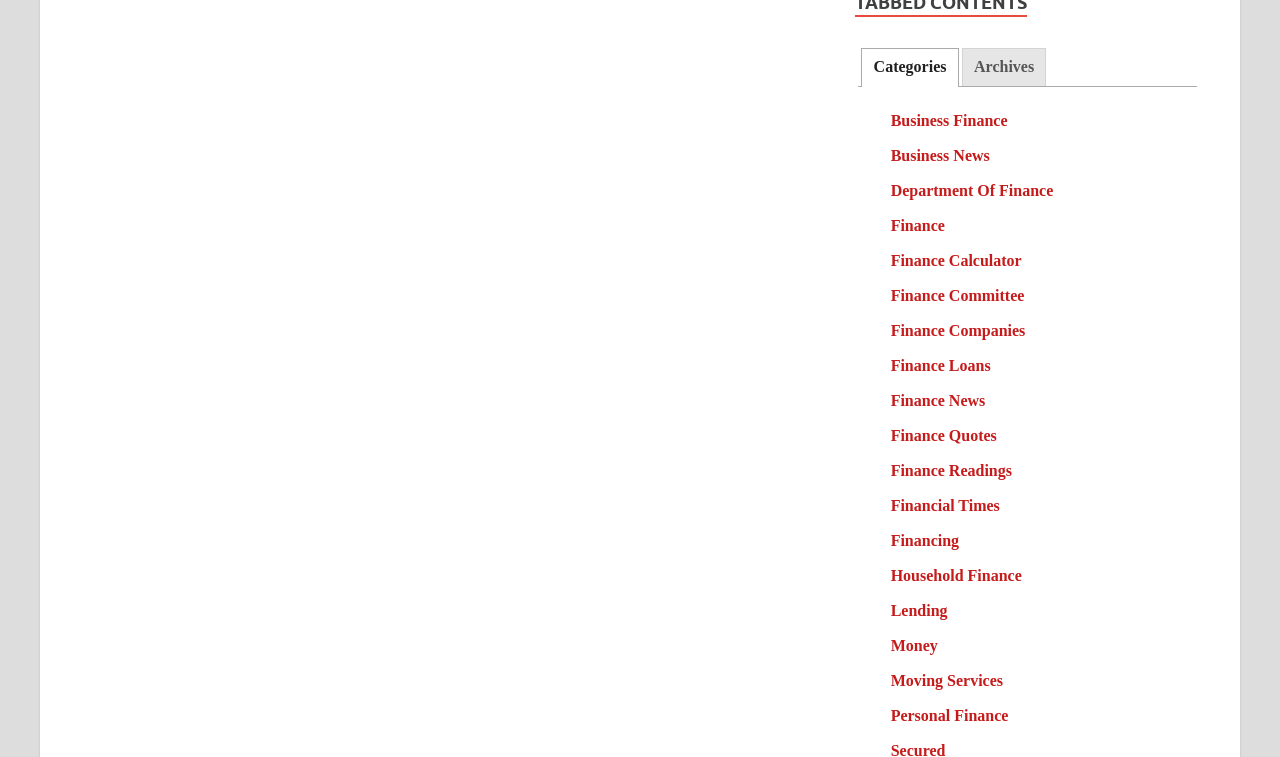How many links are under the 'Categories' tab?
Provide a detailed answer to the question, using the image to inform your response.

I counted the number of link elements under the 'Categories' tab, which are from 'Business Finance' to 'Personal Finance', so there are 15 links in total.